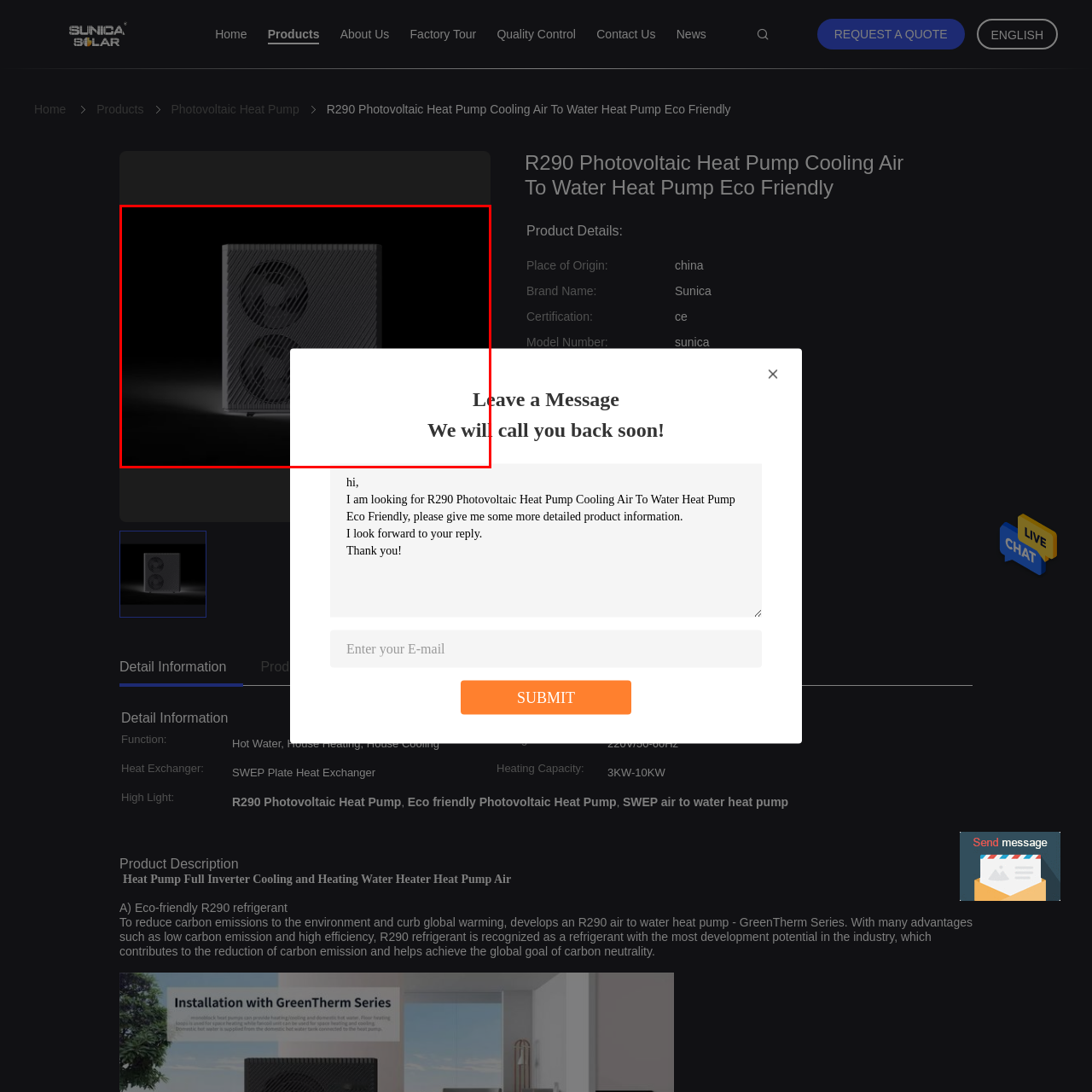What is the purpose of the R290 Photovoltaic Heat Pump?
Check the content within the red bounding box and give a brief answer in one word or a short phrase.

Heating, cooling, and hot water